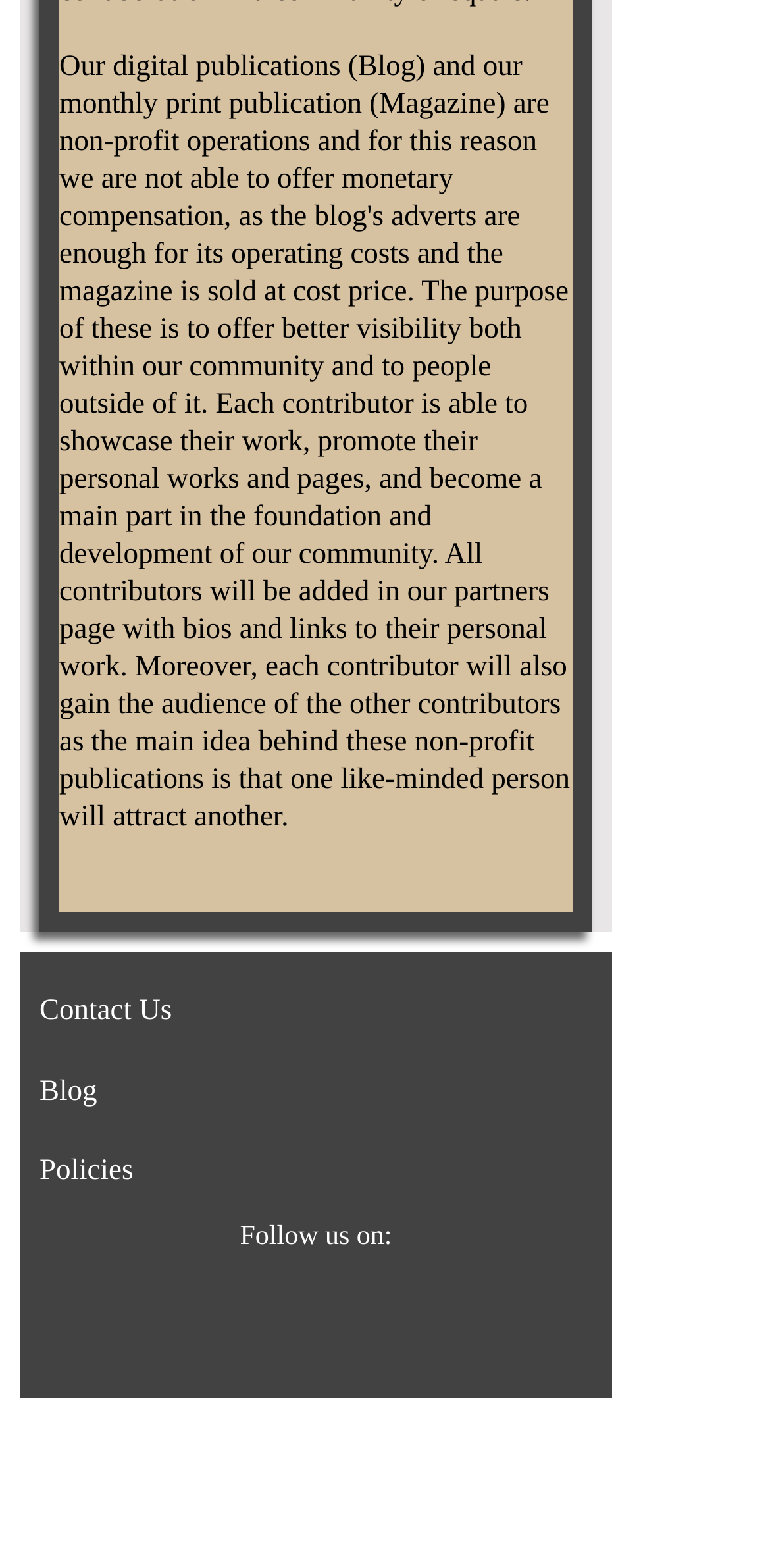Please find the bounding box for the UI element described by: "Contact Us".

[0.051, 0.62, 0.769, 0.671]